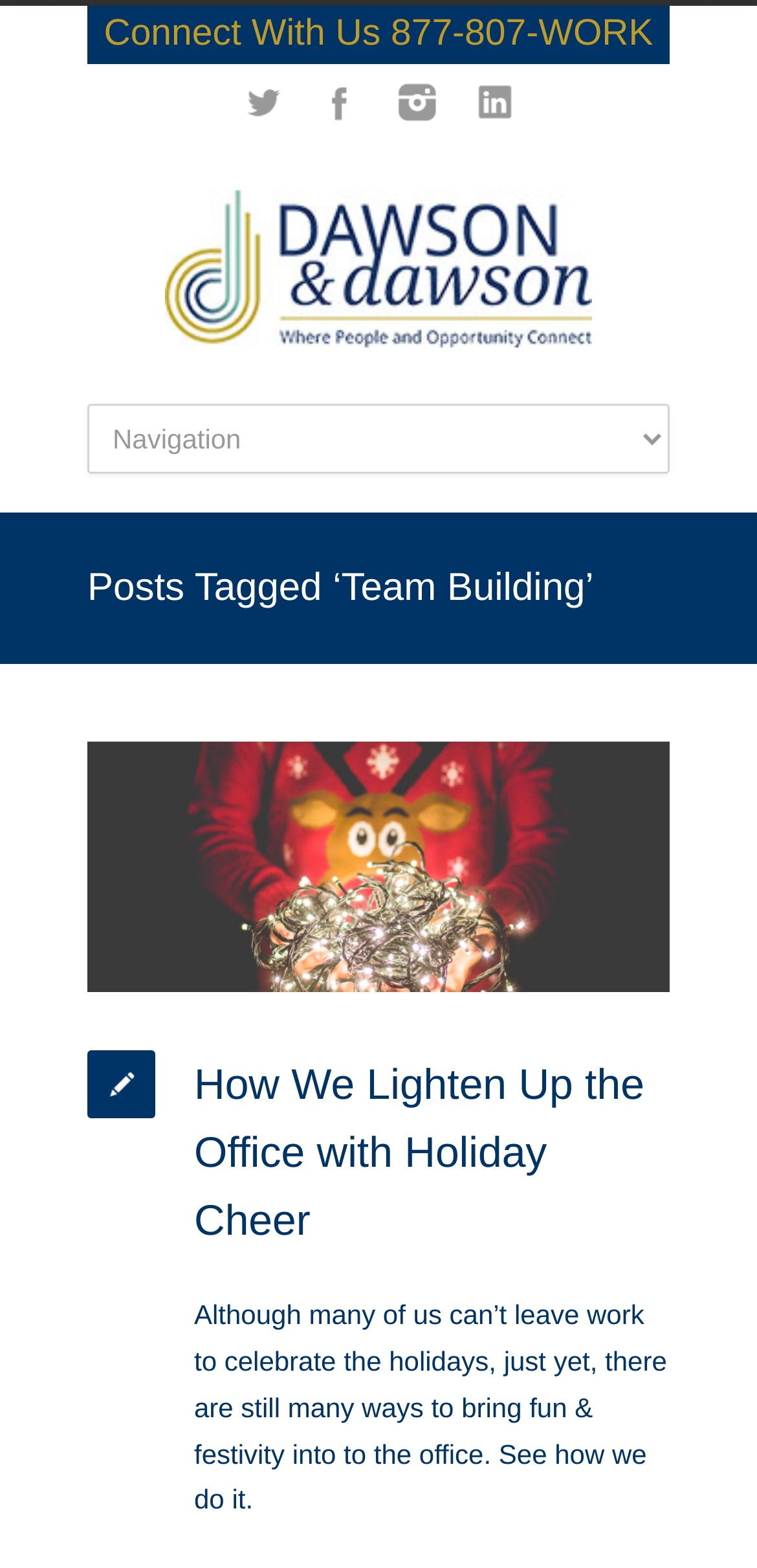What is the title of the first post?
Respond with a short answer, either a single word or a phrase, based on the image.

How We Lighten Up the Office with Holiday Cheer